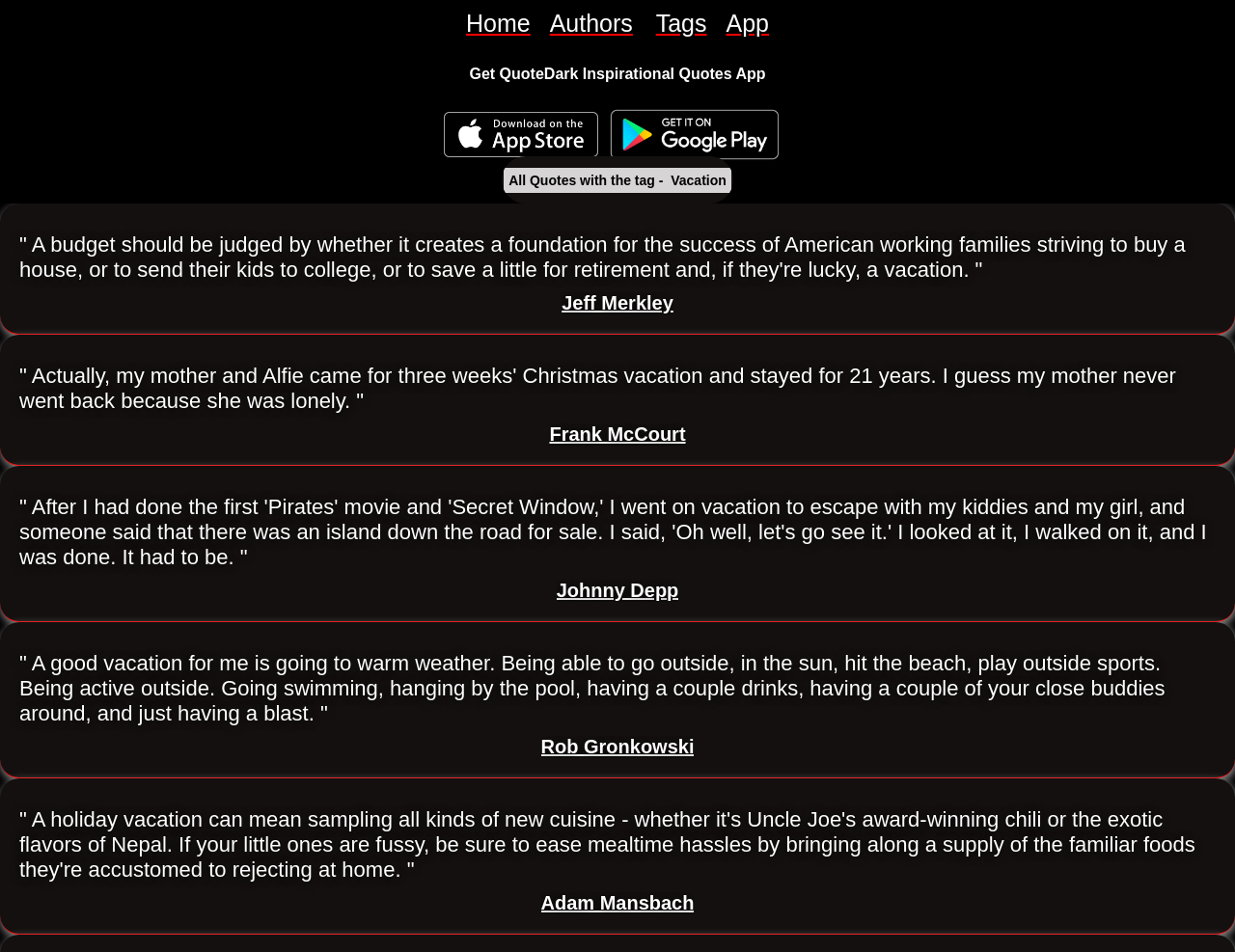Describe the entire webpage, focusing on both content and design.

This webpage is about quotes related to vacations. At the top, there are four links: "Home", "Authors", "Tags", and "App", which are positioned horizontally and take up about a quarter of the screen width. Below these links, there is a heading that promotes the "QuoteDark Inspirational Quotes App" with two links to download the app for iOS and Android devices.

The main content of the page is a collection of quotes about vacations, with each quote displayed as a link. There are five quotes in total, each with a different author. The quotes are positioned vertically, taking up most of the screen space. The authors' names are displayed as links next to their respective quotes.

The quotes themselves are inspirational and motivational, with themes of relaxation, travel, and leisure. They are from various authors, including Jeff Merkley, Frank McCourt, Johnny Depp, Rob Gronkowski, and Adam Mansbach.